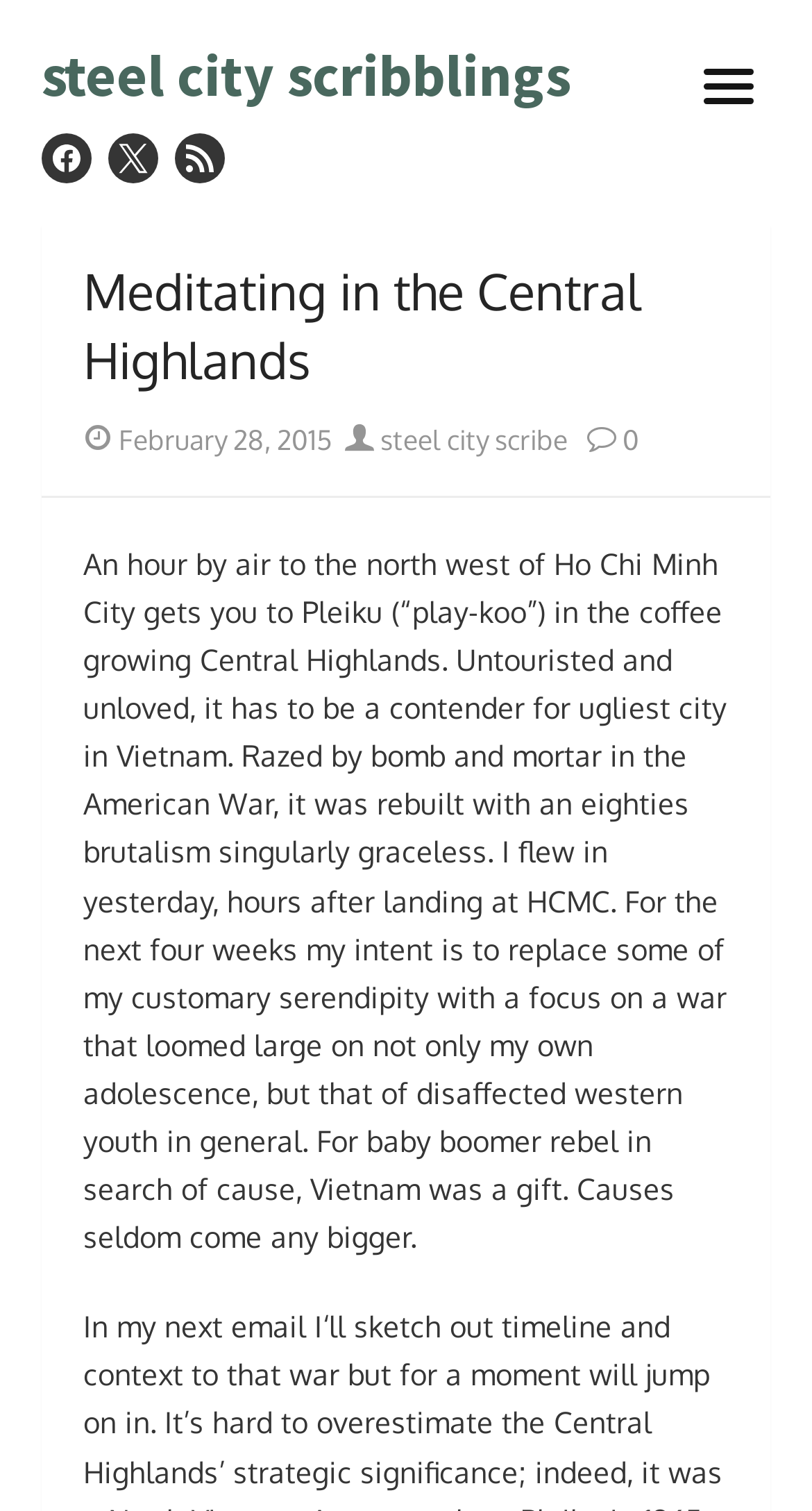Please answer the following query using a single word or phrase: 
What is the author's intention for the next four weeks?

To focus on the war